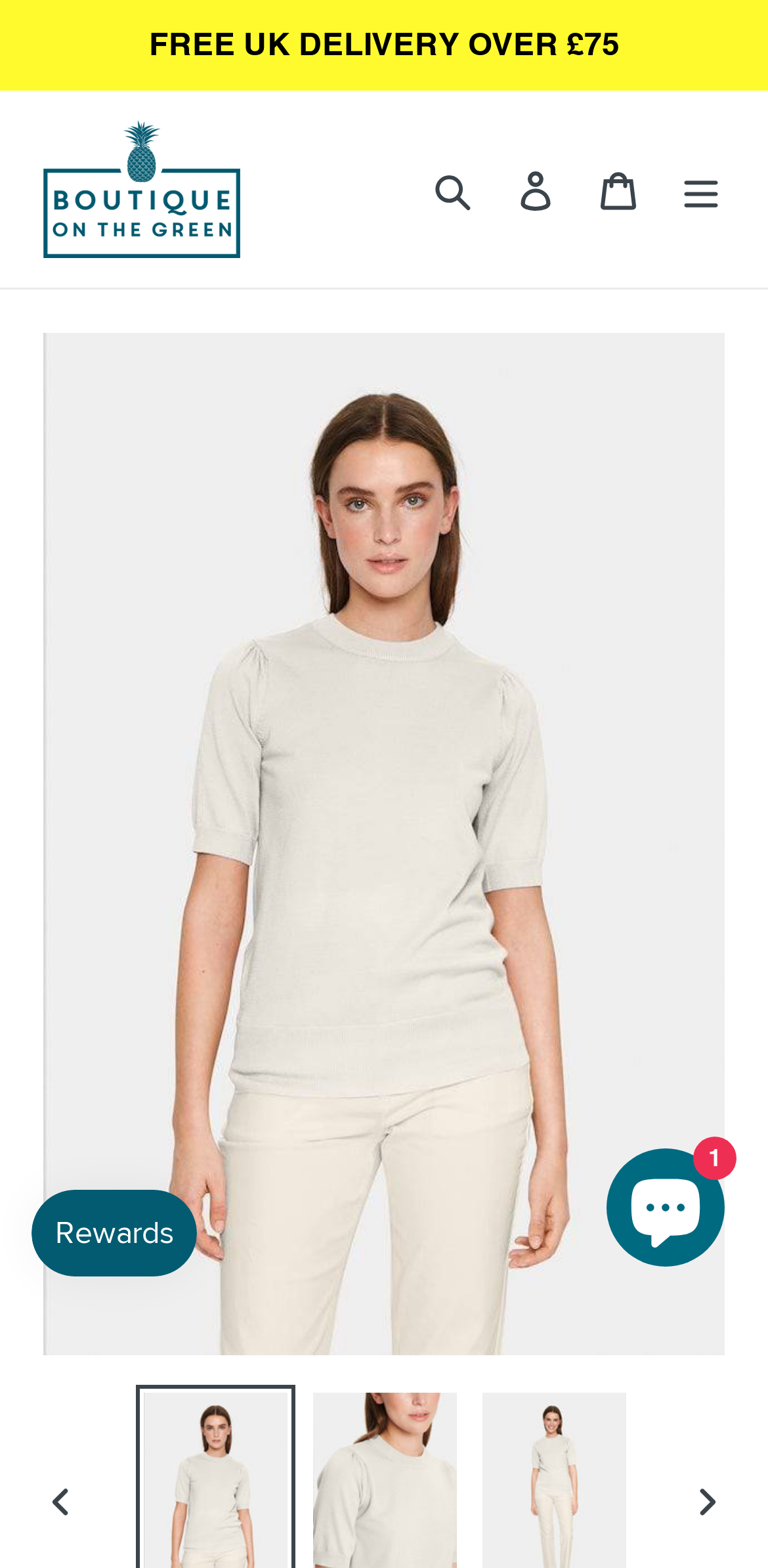Determine the bounding box coordinates of the section I need to click to execute the following instruction: "Log in to your account". Provide the coordinates as four float numbers between 0 and 1, i.e., [left, top, right, bottom].

[0.644, 0.093, 0.751, 0.148]